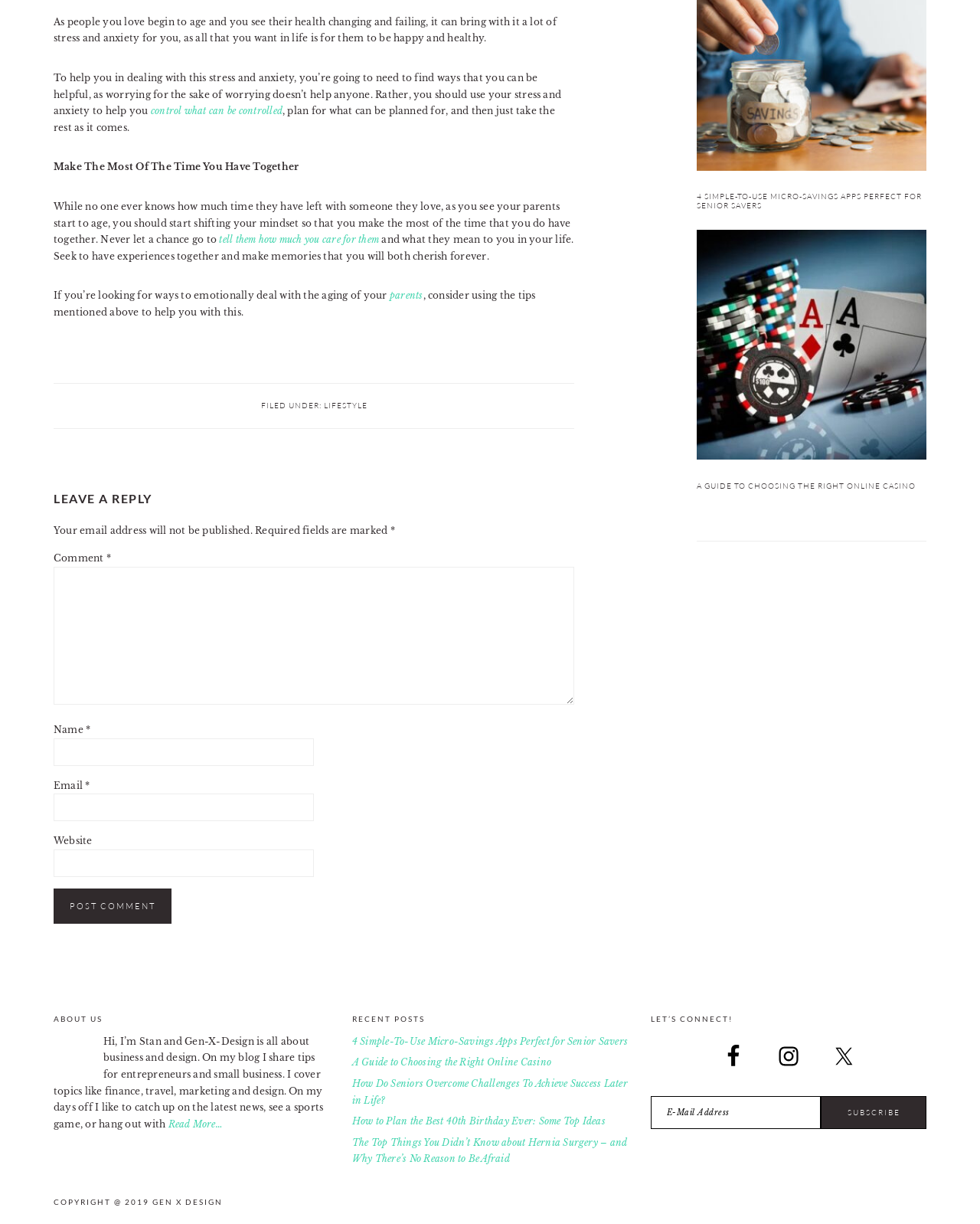What is the topic of the article? Observe the screenshot and provide a one-word or short phrase answer.

Aging parents